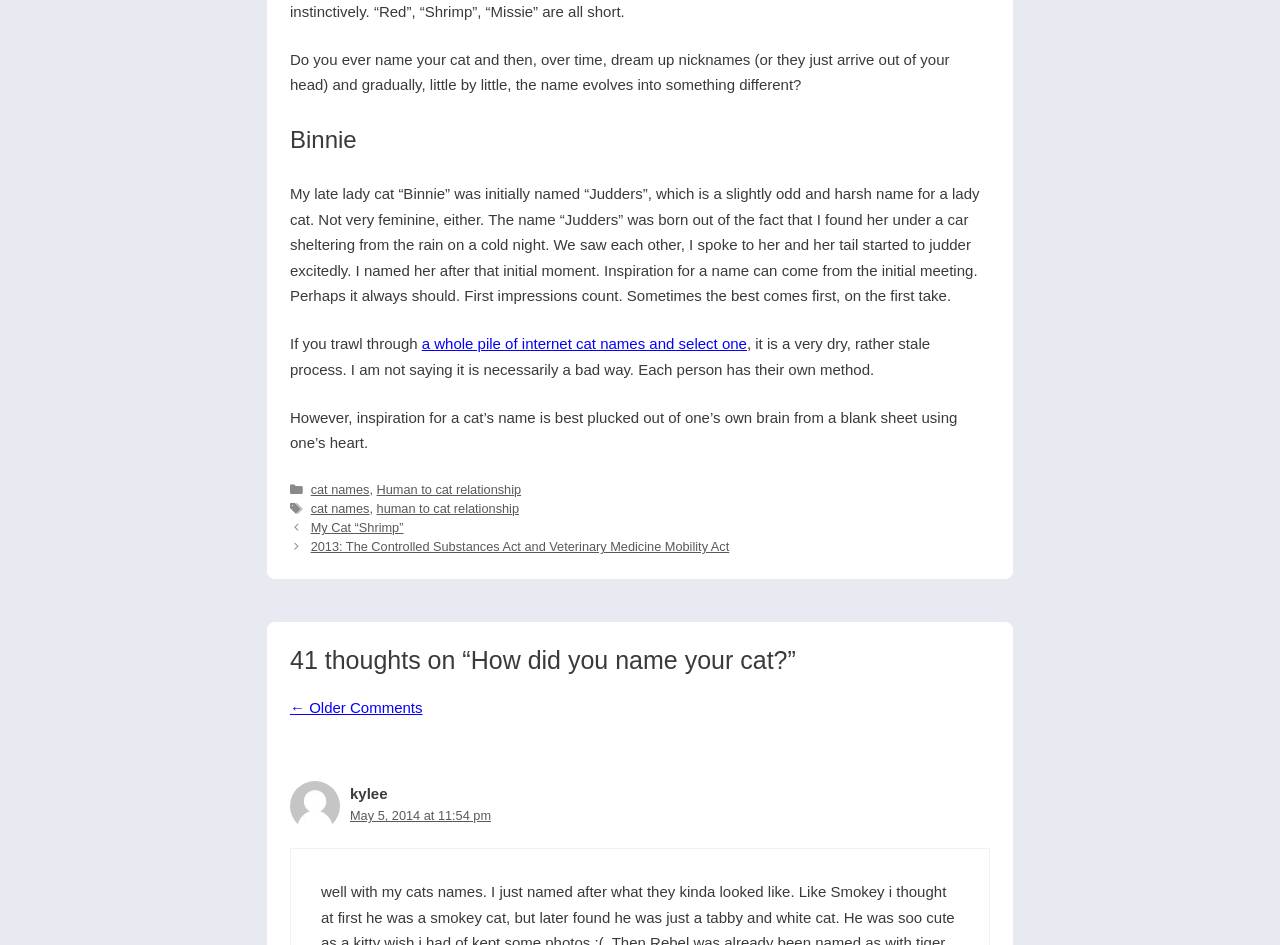Please identify the bounding box coordinates of the element I should click to complete this instruction: 'Read comments from kylee'. The coordinates should be given as four float numbers between 0 and 1, like this: [left, top, right, bottom].

[0.273, 0.831, 0.303, 0.849]